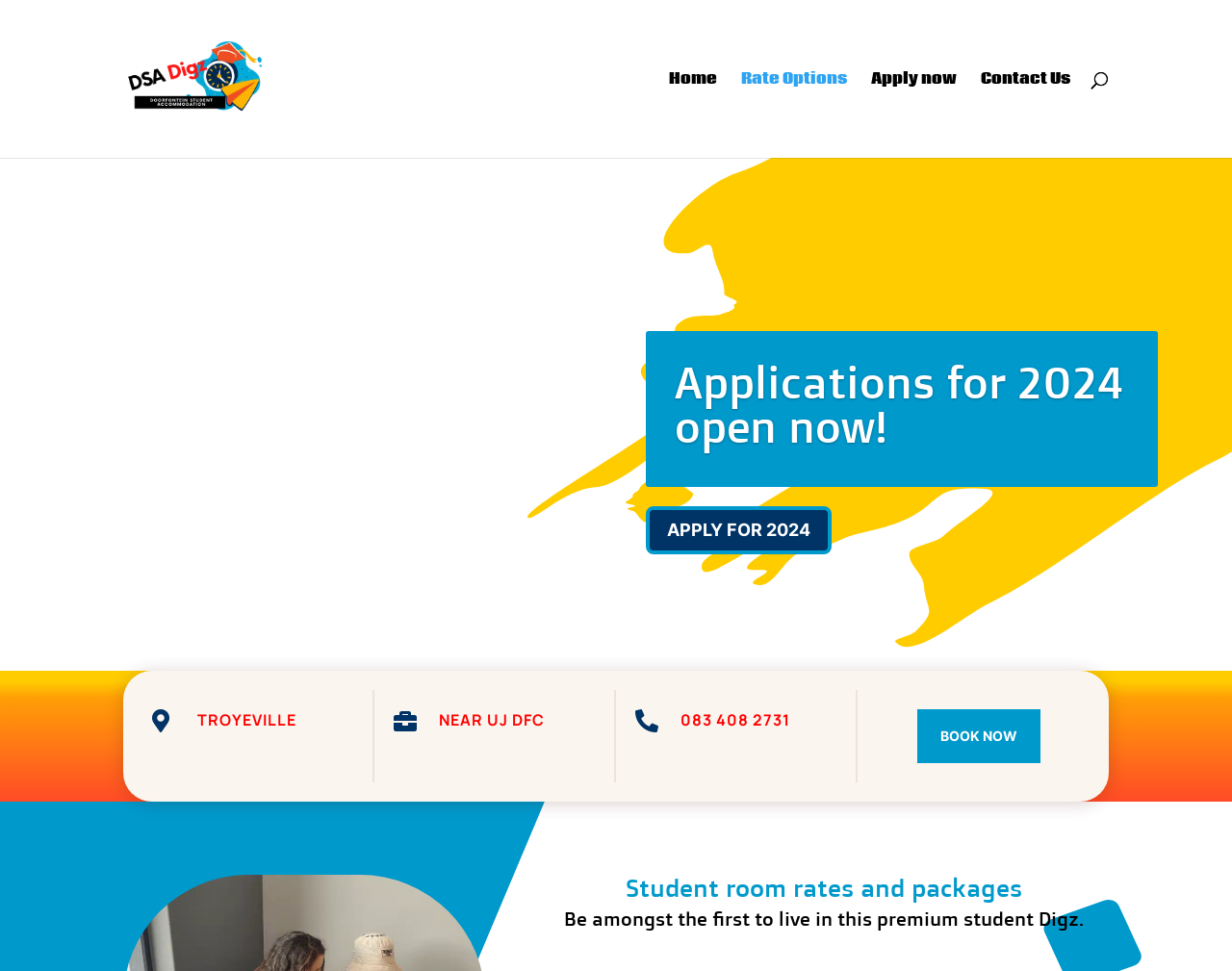Generate the text content of the main heading of the webpage.

Student accommodation in Johannesburg – UJ DFC overview